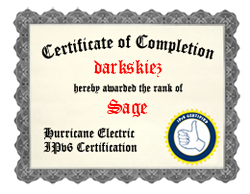What icon is featured on the badge?
Use the information from the screenshot to give a comprehensive response to the question.

The icon featured on the badge can be determined by analyzing the description of the badge, which states that it 'symbolizing approval and successful completion of requirements for this certification' and is accompanied by a thumbs-up icon.